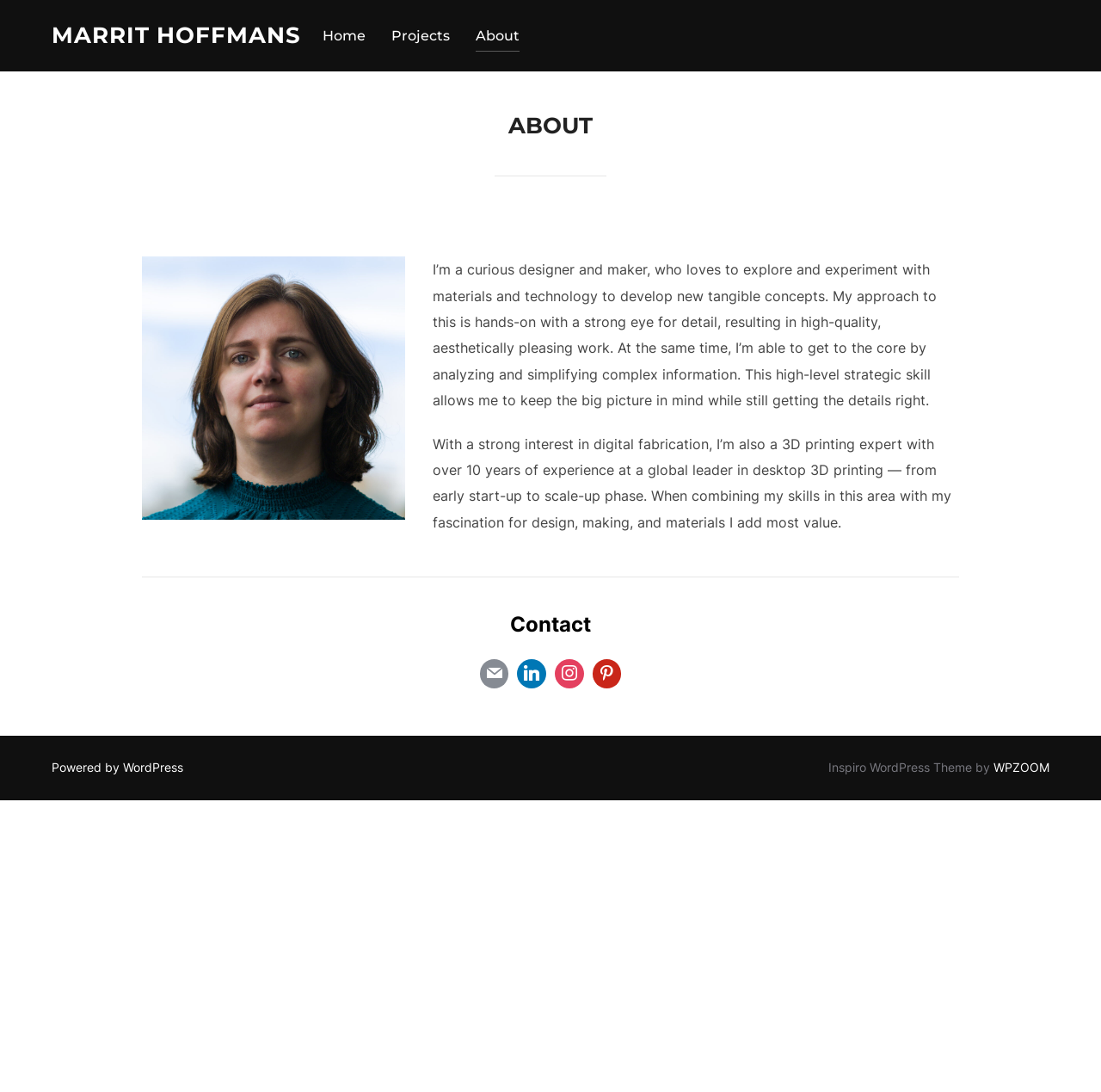Please answer the following question using a single word or phrase: 
What is the person's approach to design and making?

Hands-on with a strong eye for detail